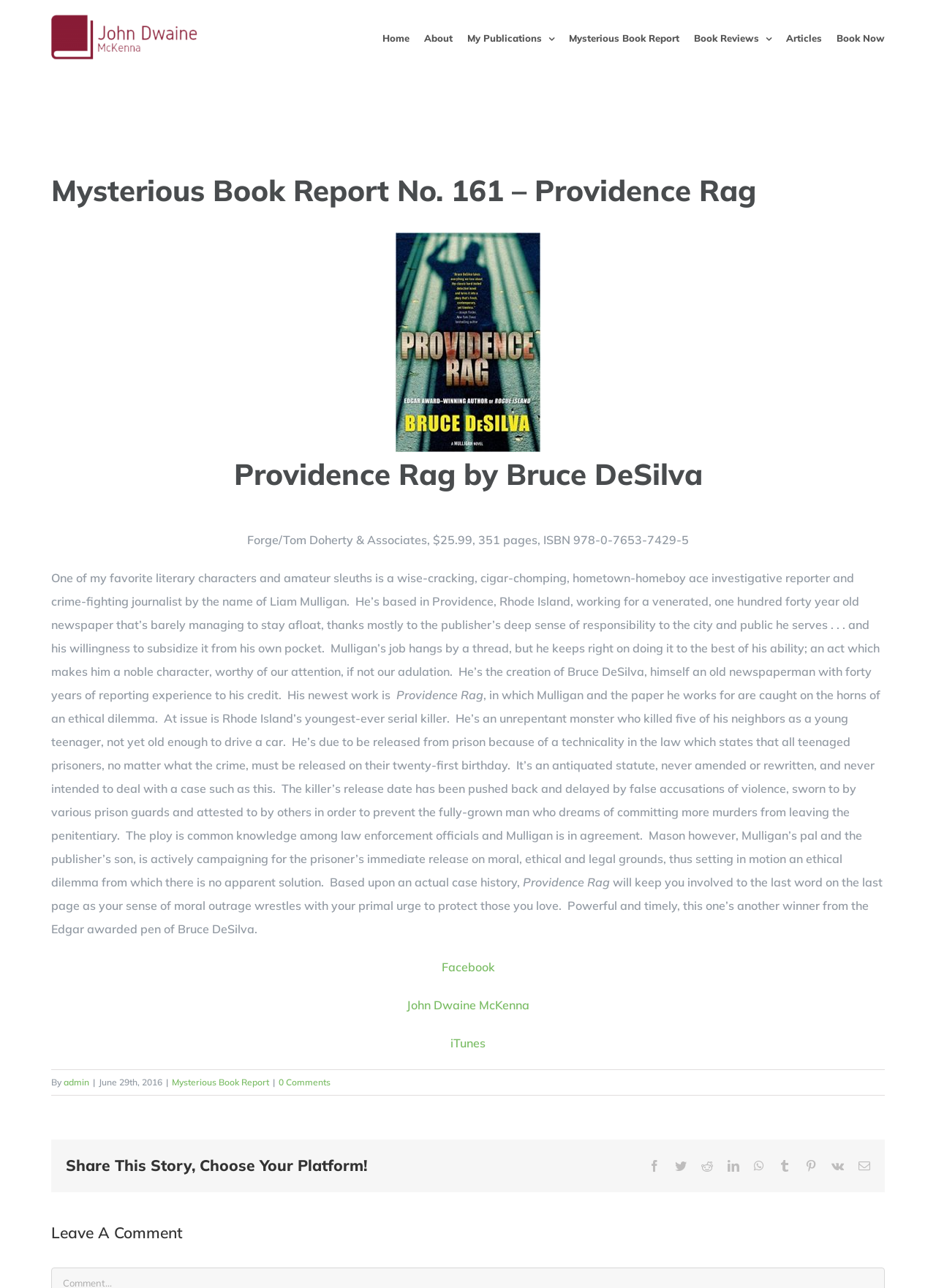What is the main heading of this webpage? Please extract and provide it.

Mysterious Book Report No. 161 – Providence Rag